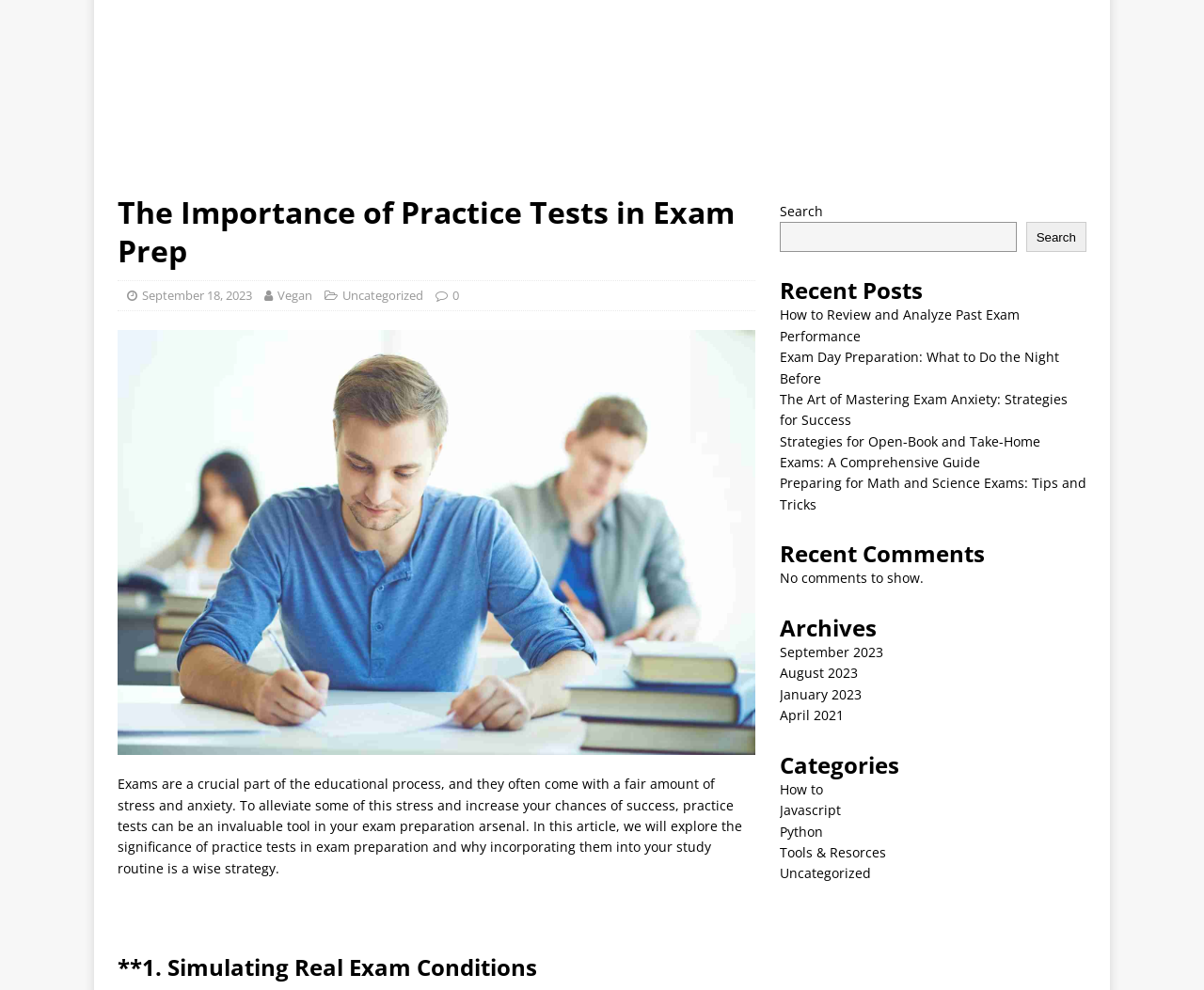Please determine the bounding box coordinates of the element's region to click in order to carry out the following instruction: "Explore the archives for September 2023". The coordinates should be four float numbers between 0 and 1, i.e., [left, top, right, bottom].

[0.647, 0.65, 0.733, 0.668]